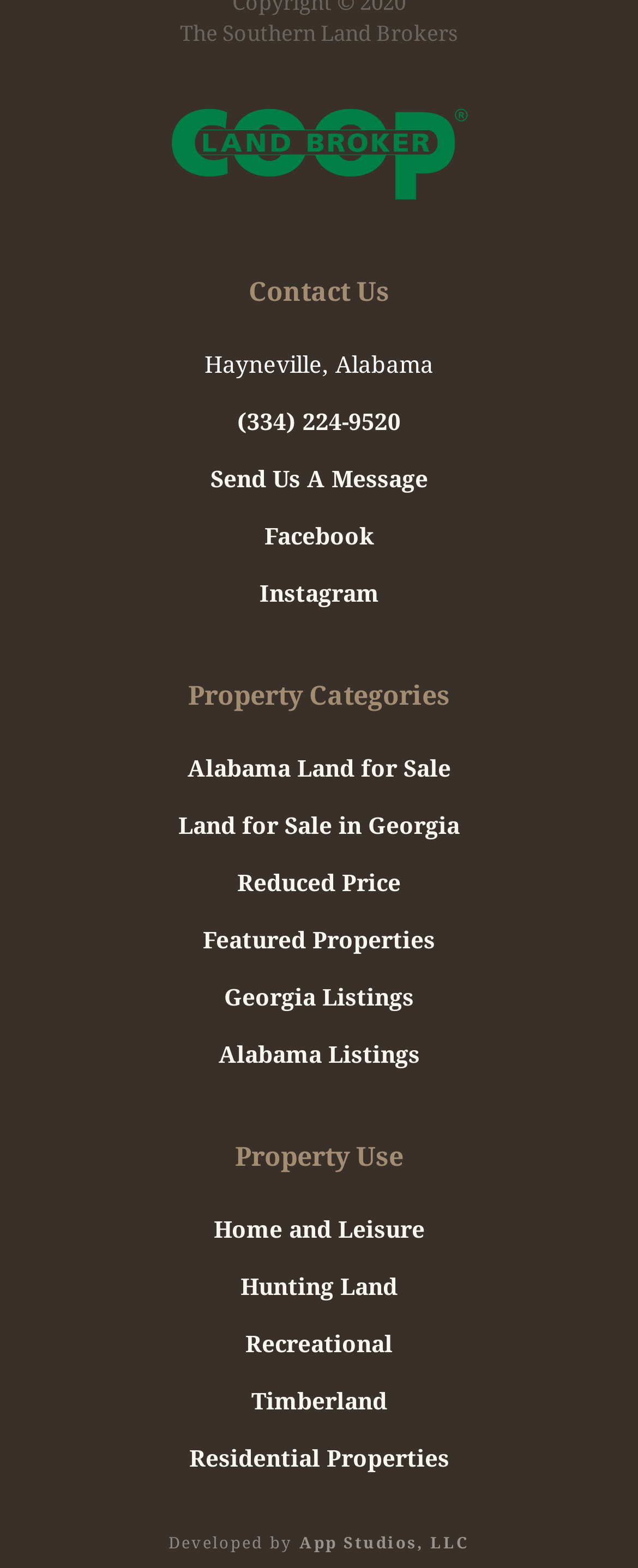Please answer the following question using a single word or phrase: 
What is the purpose of the 'Property Use' section?

To categorize properties by use